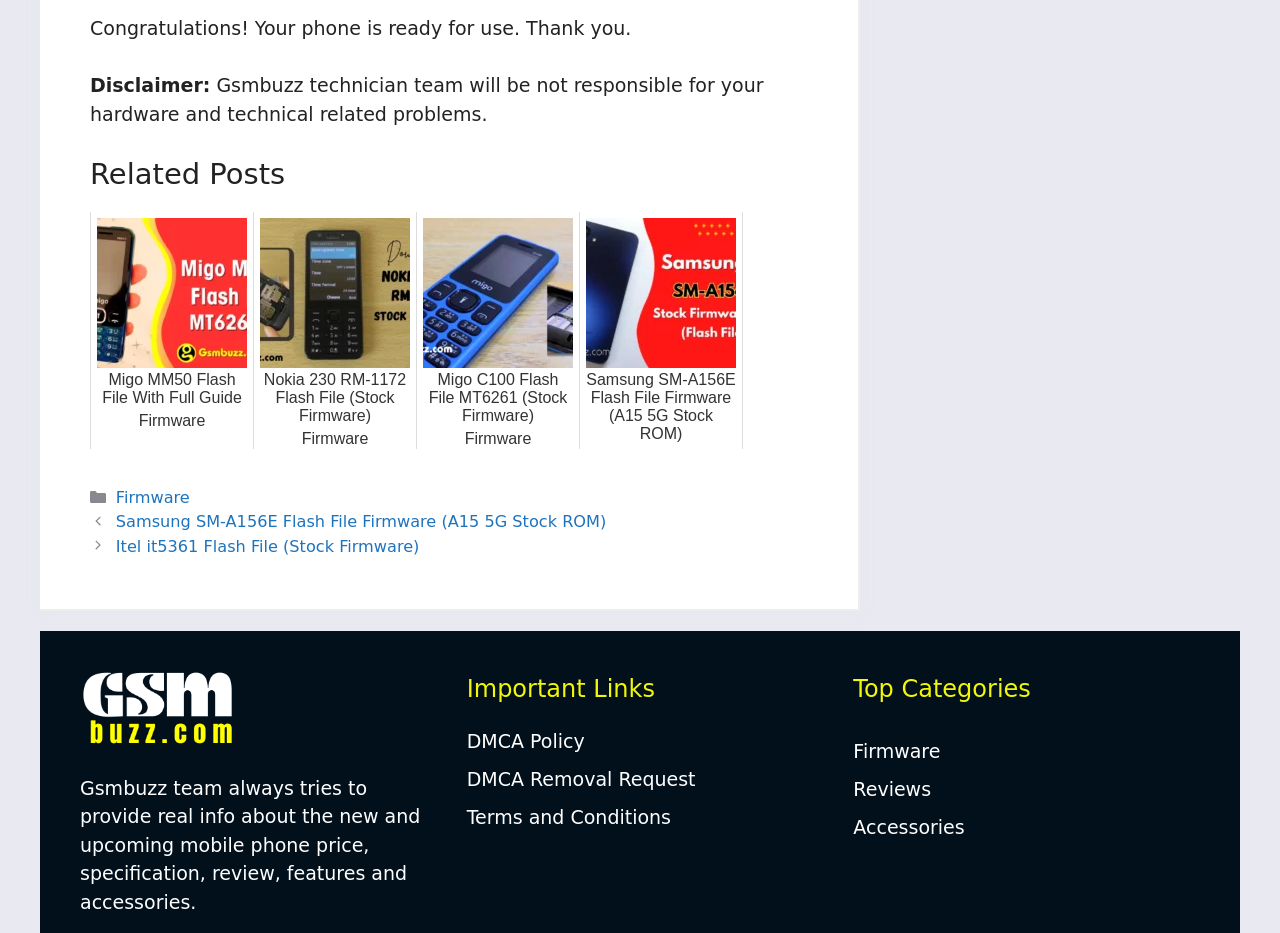Locate the bounding box coordinates of the area you need to click to fulfill this instruction: 'Read the full post about 4th Qtr 2021 Housing Market Report for Atlanta'. The coordinates must be in the form of four float numbers ranging from 0 to 1: [left, top, right, bottom].

None